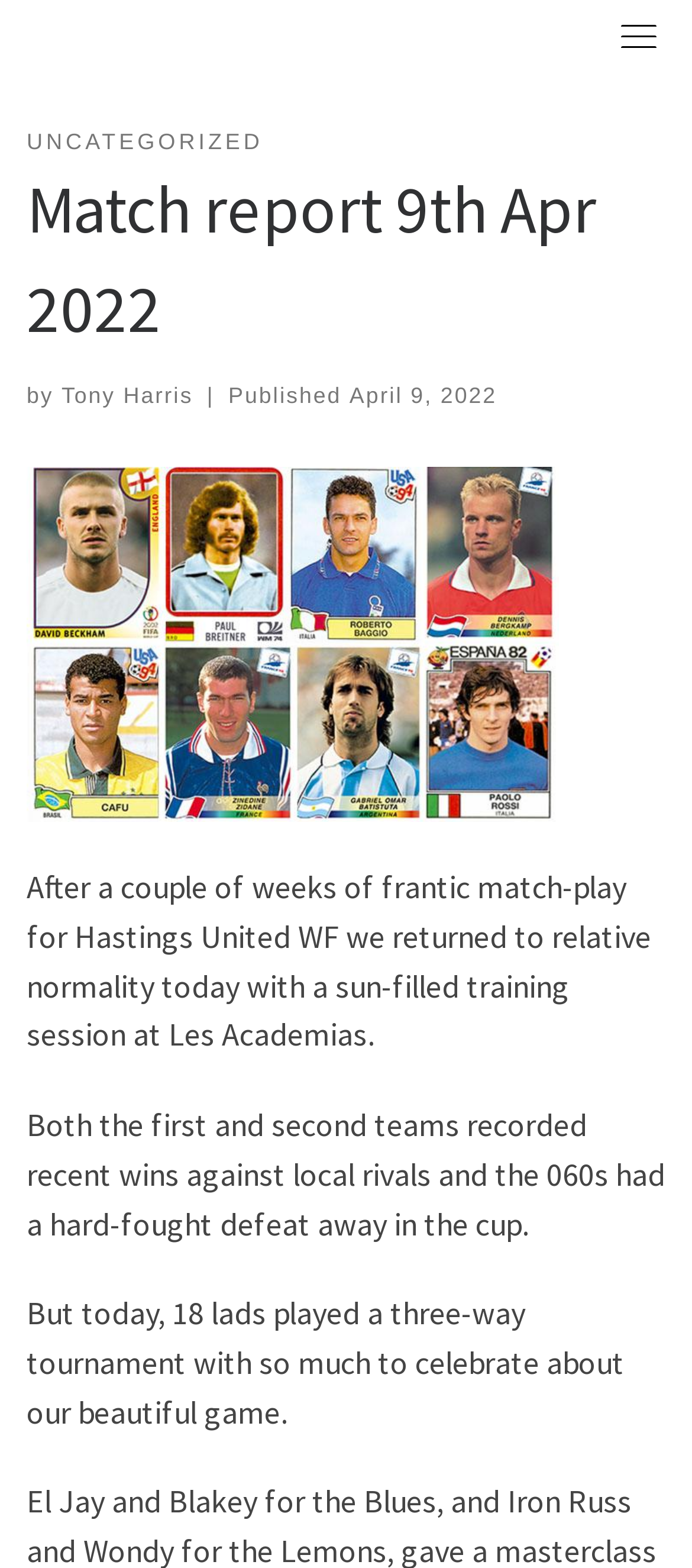What was the activity of Hastings United WF before this training session?
Please provide a comprehensive answer to the question based on the webpage screenshot.

I found the answer by reading the first paragraph of the webpage, which mentions that Hastings United WF had a couple of weeks of frantic match-play before returning to relative normality with a sun-filled training session.